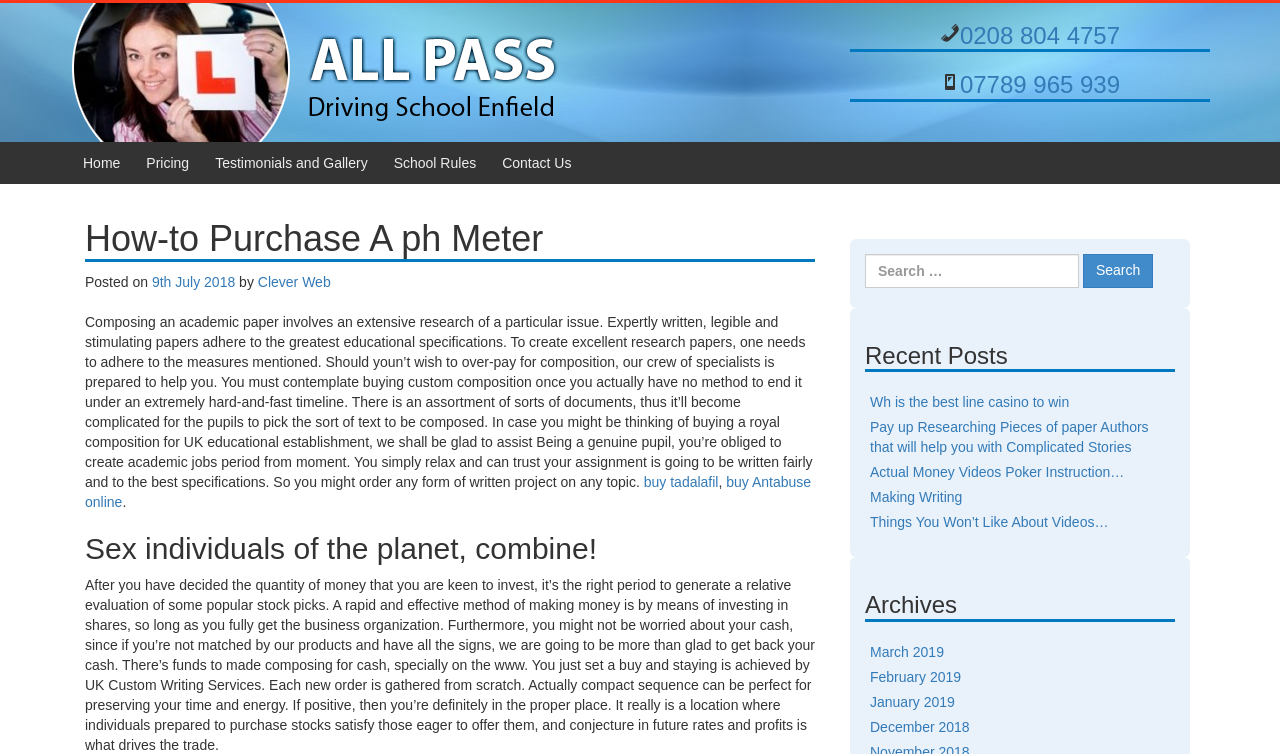Provide a thorough description of the webpage's content and layout.

This webpage is about All Pass Driving School Enfield, with a logo image at the top left corner. The main content area is divided into two sections. On the left side, there is a menu with links to "Home", "Pricing", "Testimonials and Gallery", "School Rules", and "Contact Us". Below the menu, there is a search bar with a "Search" button.

On the right side, there is a heading "How-to Purchase A ph Meter" followed by a paragraph of text about composing an academic paper. Below this, there is a section with a heading "Sex individuals of the planet, combine!" followed by a long paragraph of text about making money through investing in shares.

Further down, there are links to recent posts, including "Wh is the best line casino to win", "Pay up Researching Pieces of paper Authors that will help you with Complicated Stories", and others. Below these links, there is a section with a heading "Archives" that lists links to monthly archives from March 2019 to December 2018.

There are also two phone numbers displayed prominently on the page, "0208 804 4757" and "07789 965 939", with links to call these numbers. Additionally, there are links to "buy tadalafil" and "buy Antabuse online" at the bottom of the page.